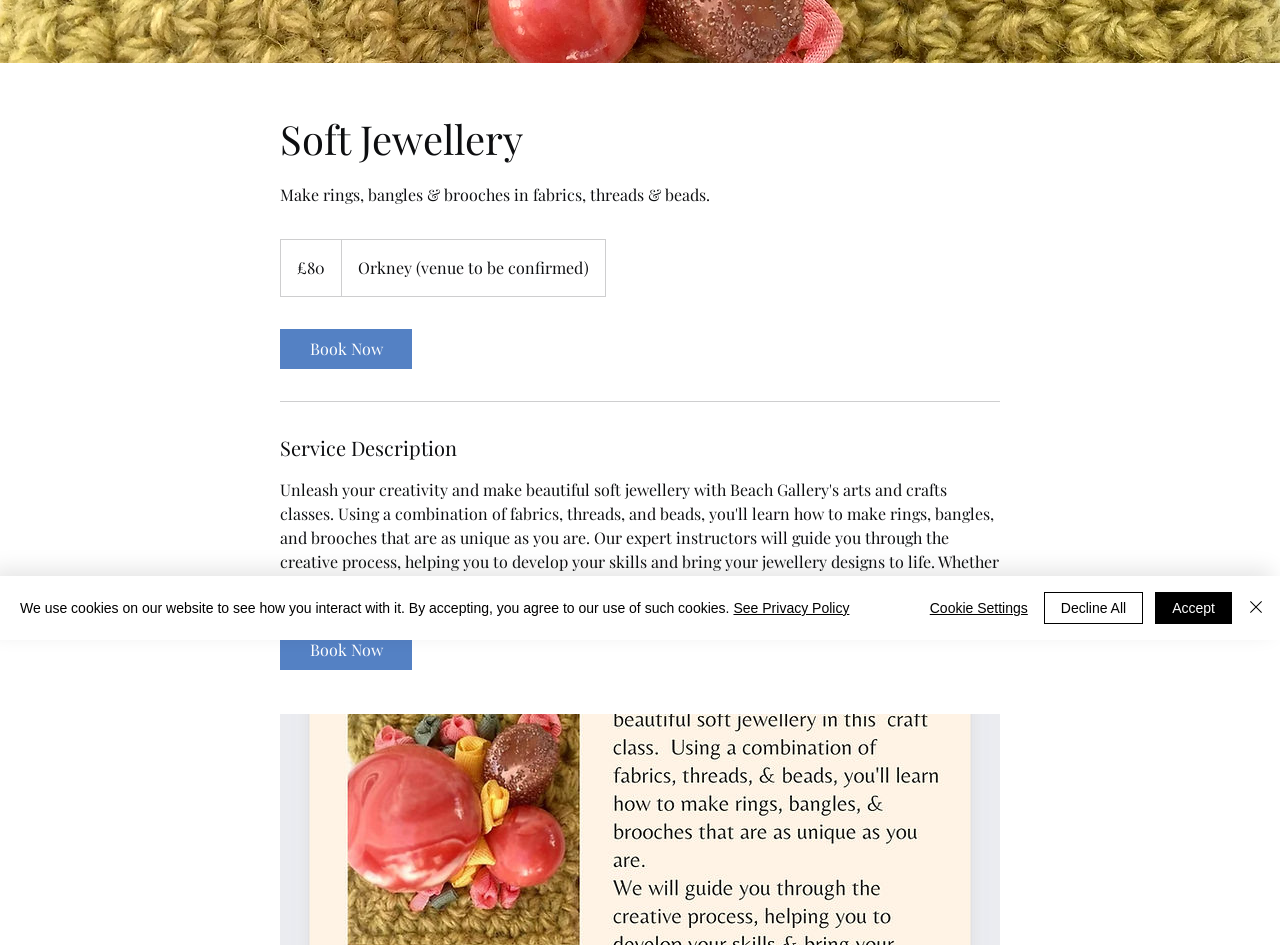Refer to the element description Accept and identify the corresponding bounding box in the screenshot. Format the coordinates as (top-left x, top-left y, bottom-right x, bottom-right y) with values in the range of 0 to 1.

[0.902, 0.626, 0.962, 0.66]